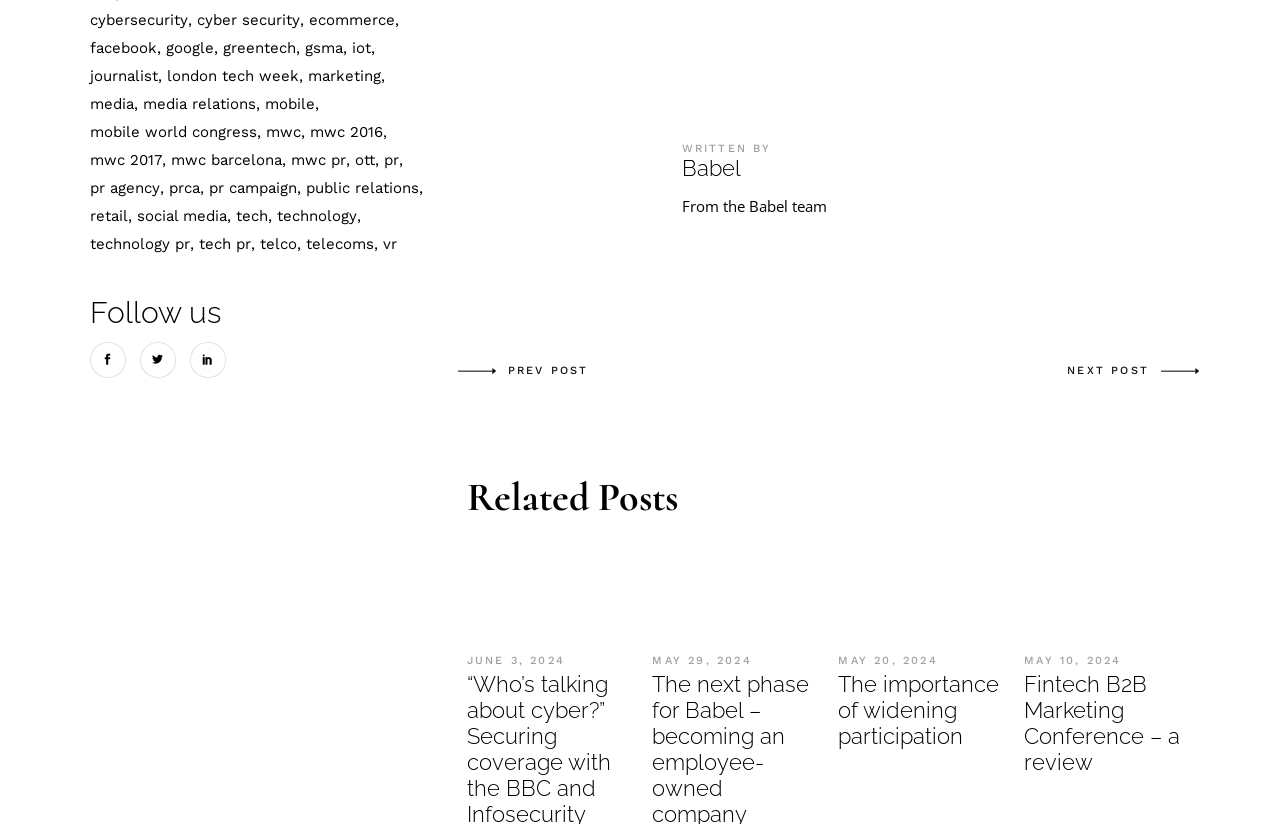Please determine the bounding box coordinates of the section I need to click to accomplish this instruction: "Click on the 'NEXT POST' link".

[0.825, 0.438, 0.937, 0.463]